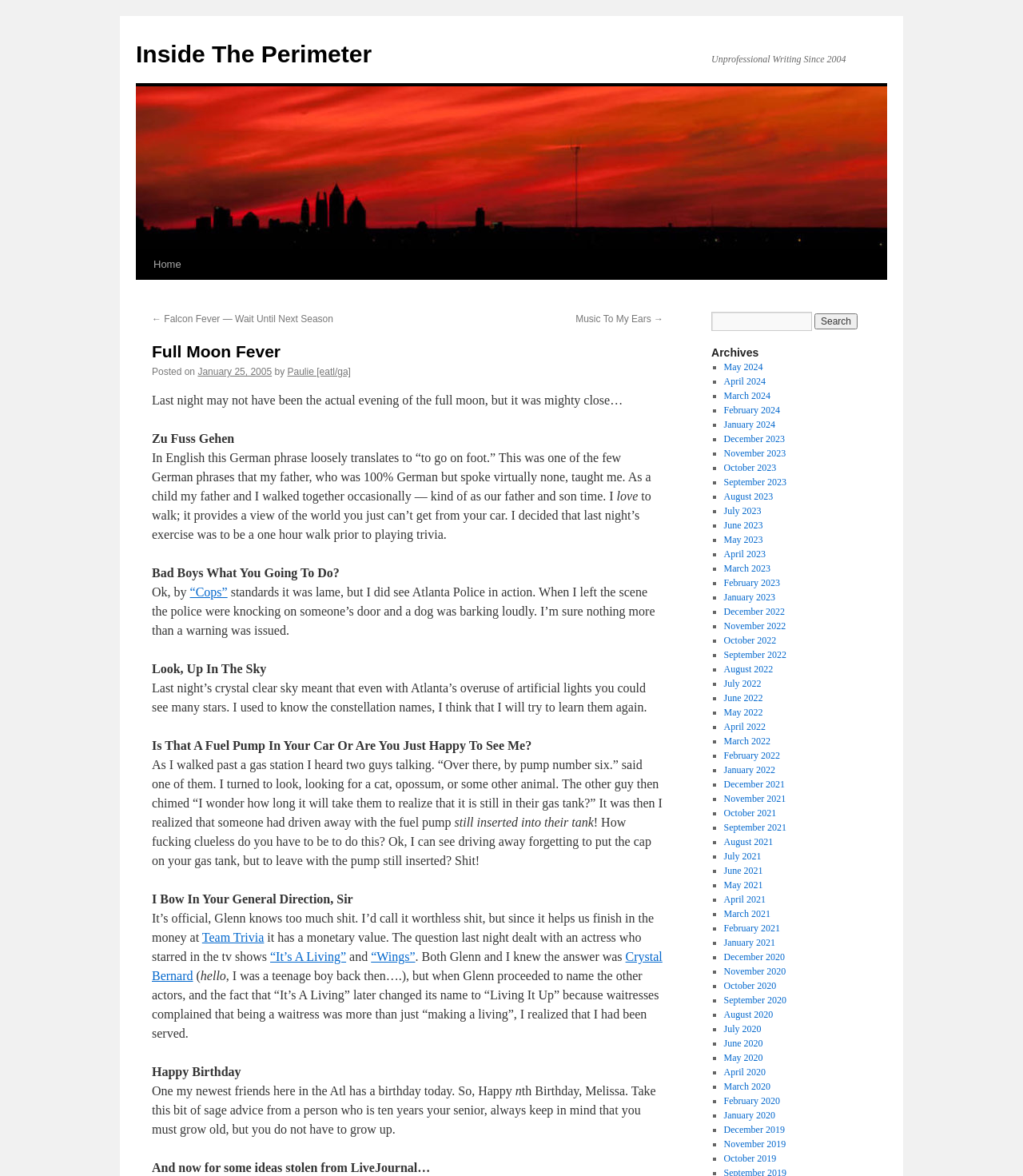Please find the bounding box coordinates of the element's region to be clicked to carry out this instruction: "Check Team Trivia".

[0.198, 0.792, 0.258, 0.803]